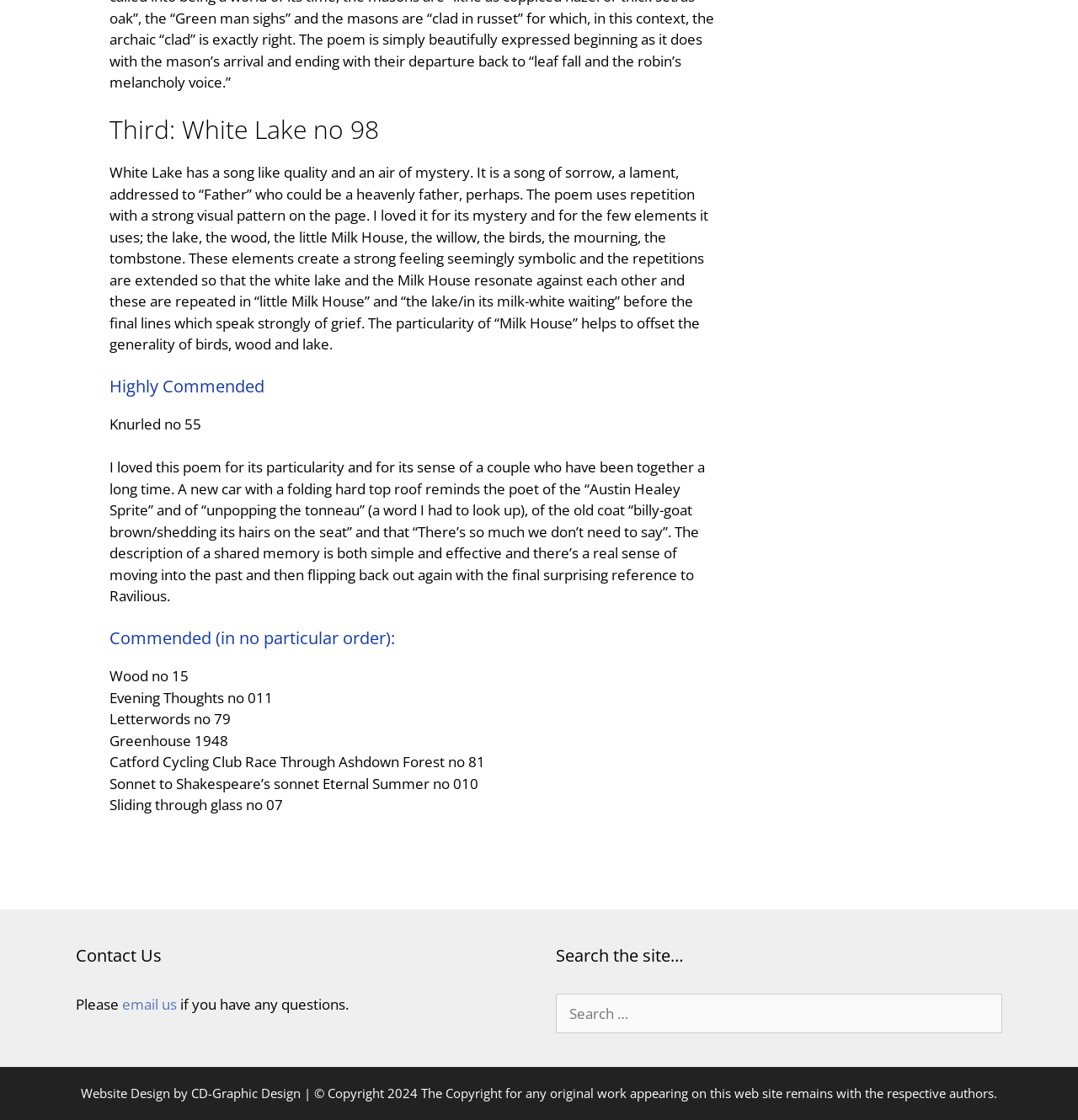Reply to the question with a single word or phrase:
What is the purpose of the search box?

Search the site